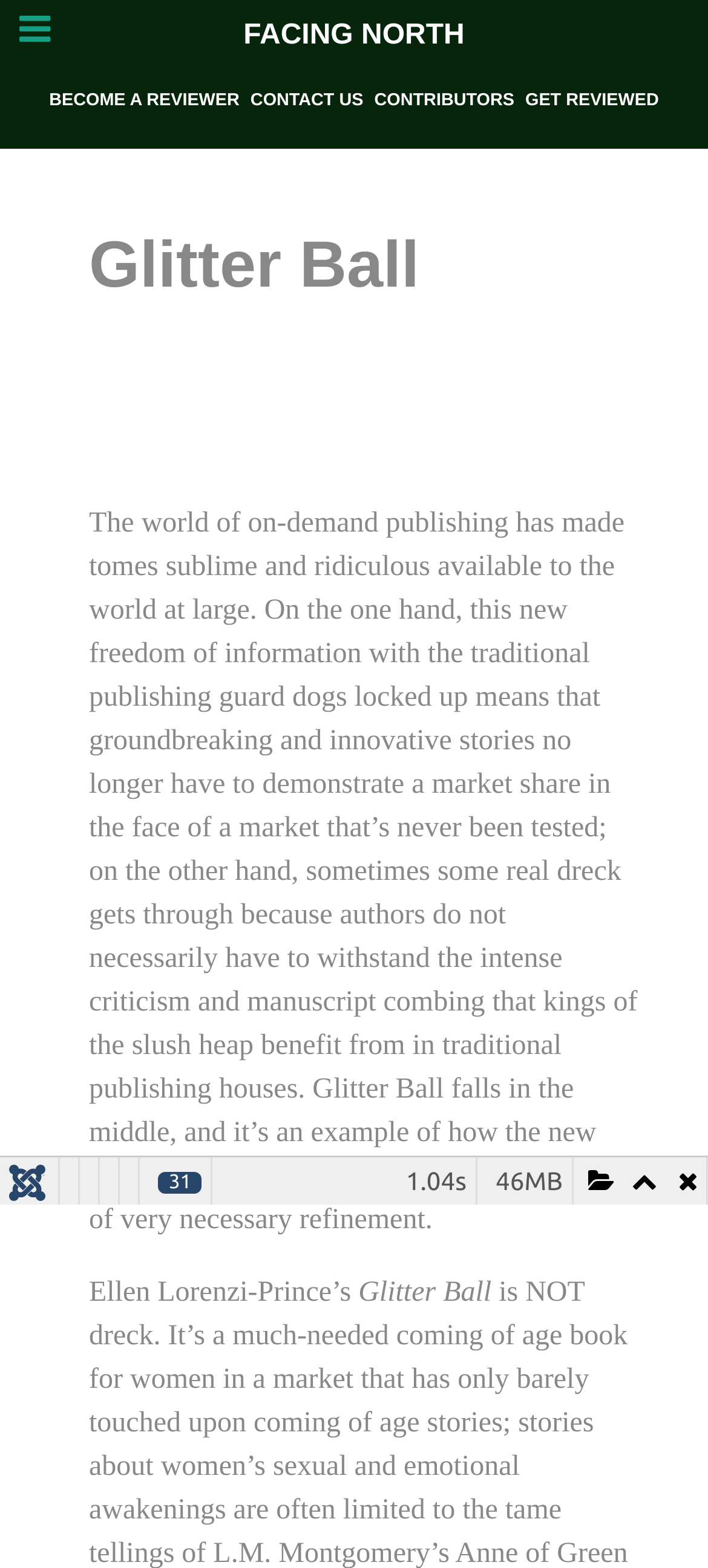Describe all significant elements and features of the webpage.

The webpage is about "Glitter Ball", a publication in the world of on-demand publishing. At the top left corner, there is a navigation menu with five links: "FACING NORTH", "BECOME A REVIEWER", "CONTACT US", "CONTRIBUTORS", and "GET REVIEWED". 

Below the navigation menu, there is a heading "Glitter Ball" that spans almost the entire width of the page. Underneath the heading, there is a brief description of the publication, discussing the pros and cons of on-demand publishing, and how "Glitter Ball" falls in the middle. 

The description is followed by the author's name, "Ellen Lorenzi-Prince’s". At the bottom of the page, there are several links, likely pagination links, aligned horizontally across the page. There are also two static texts at the bottom right corner, displaying "46MB" and "1.04s", possibly indicating the file size and loading time of the page.